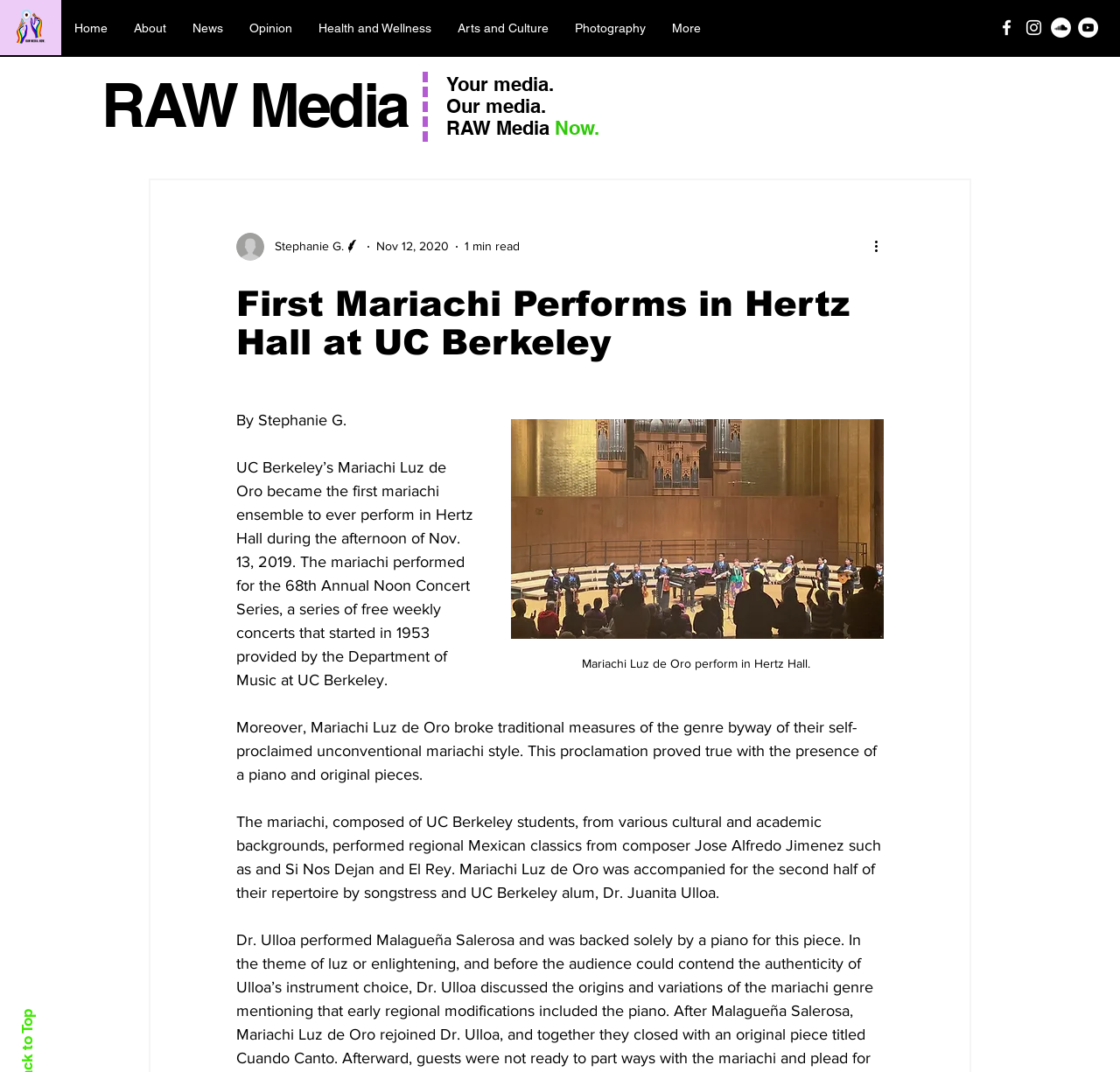Please give a succinct answer using a single word or phrase:
What is the date of the event?

Nov. 13, 2019